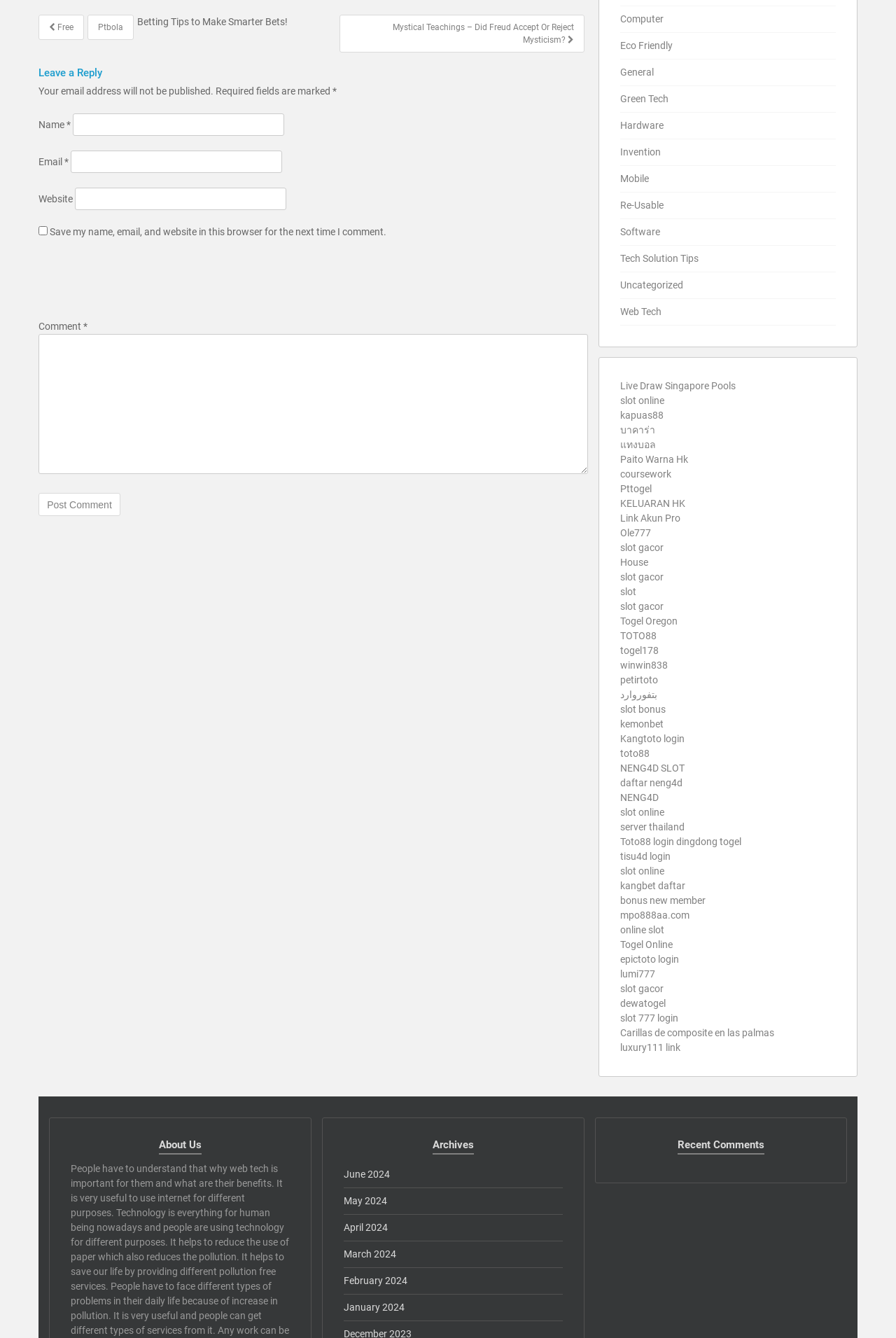Please identify the bounding box coordinates of the clickable area that will allow you to execute the instruction: "Click on the 'Free' link".

[0.043, 0.011, 0.094, 0.03]